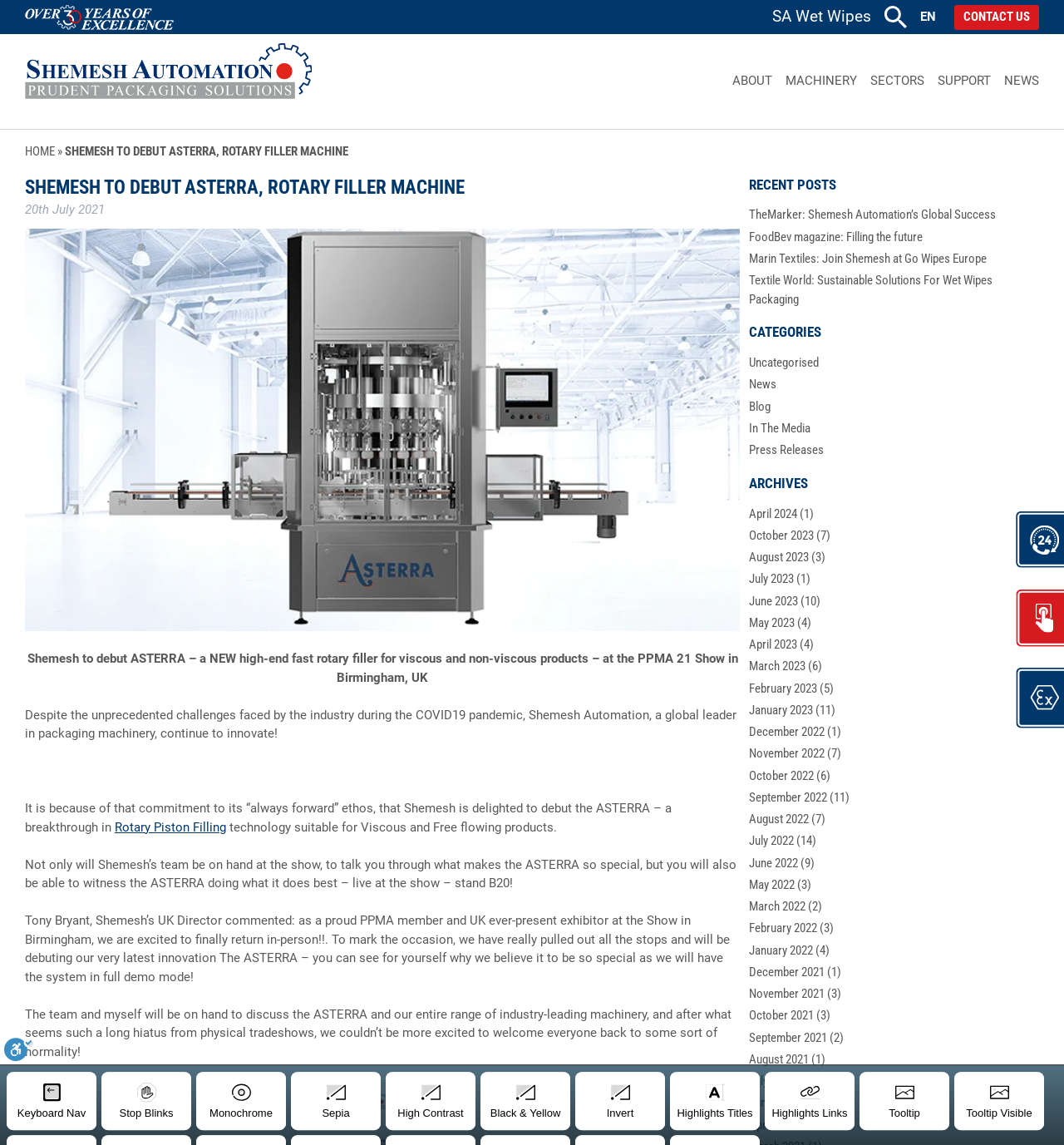Extract the bounding box of the UI element described as: "FoodBev magazine: Filling the future".

[0.704, 0.2, 0.868, 0.213]